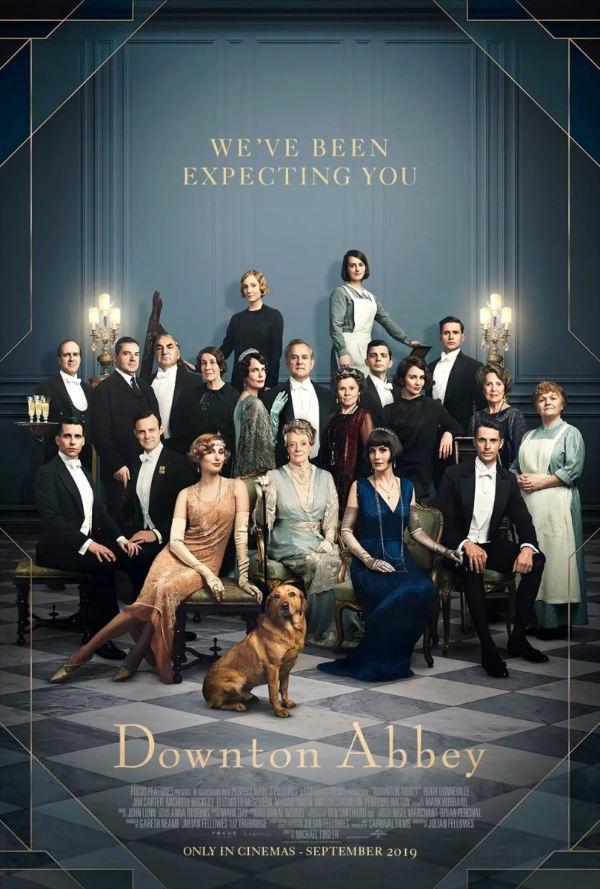Respond concisely with one word or phrase to the following query:
What is the significance of the dog in the image?

Symbolizes companionship